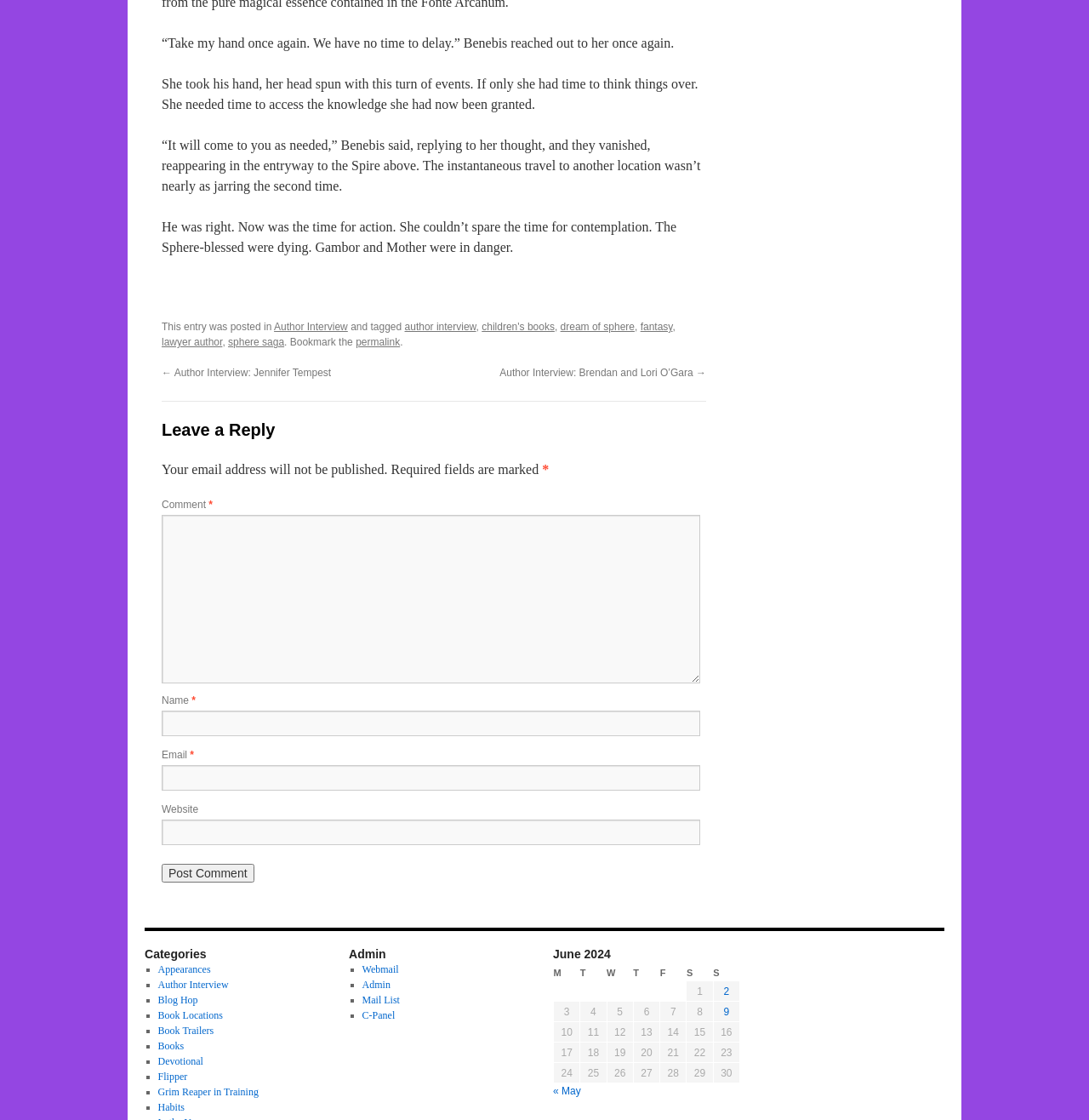Please specify the bounding box coordinates in the format (top-left x, top-left y, bottom-right x, bottom-right y), with all values as floating point numbers between 0 and 1. Identify the bounding box of the UI element described by: Grim Reaper in Training

[0.145, 0.97, 0.237, 0.98]